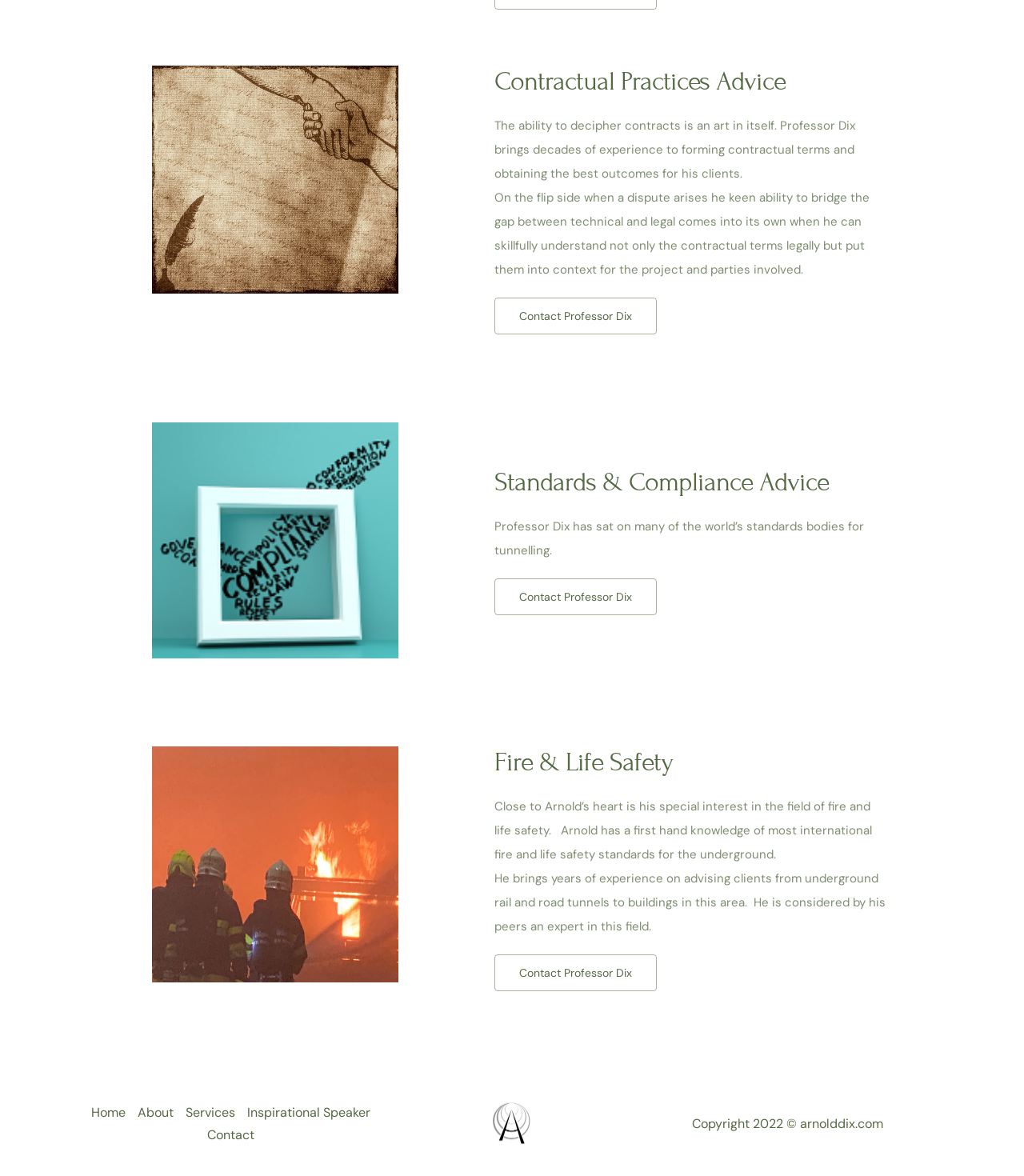Based on what you see in the screenshot, provide a thorough answer to this question: What are the three areas of expertise mentioned on the webpage?

The webpage mentions three areas of expertise: Contractual Practices Advice, Standards & Compliance Advice, and Fire & Life Safety, each with a brief description and a 'Contact Professor Dix' button.